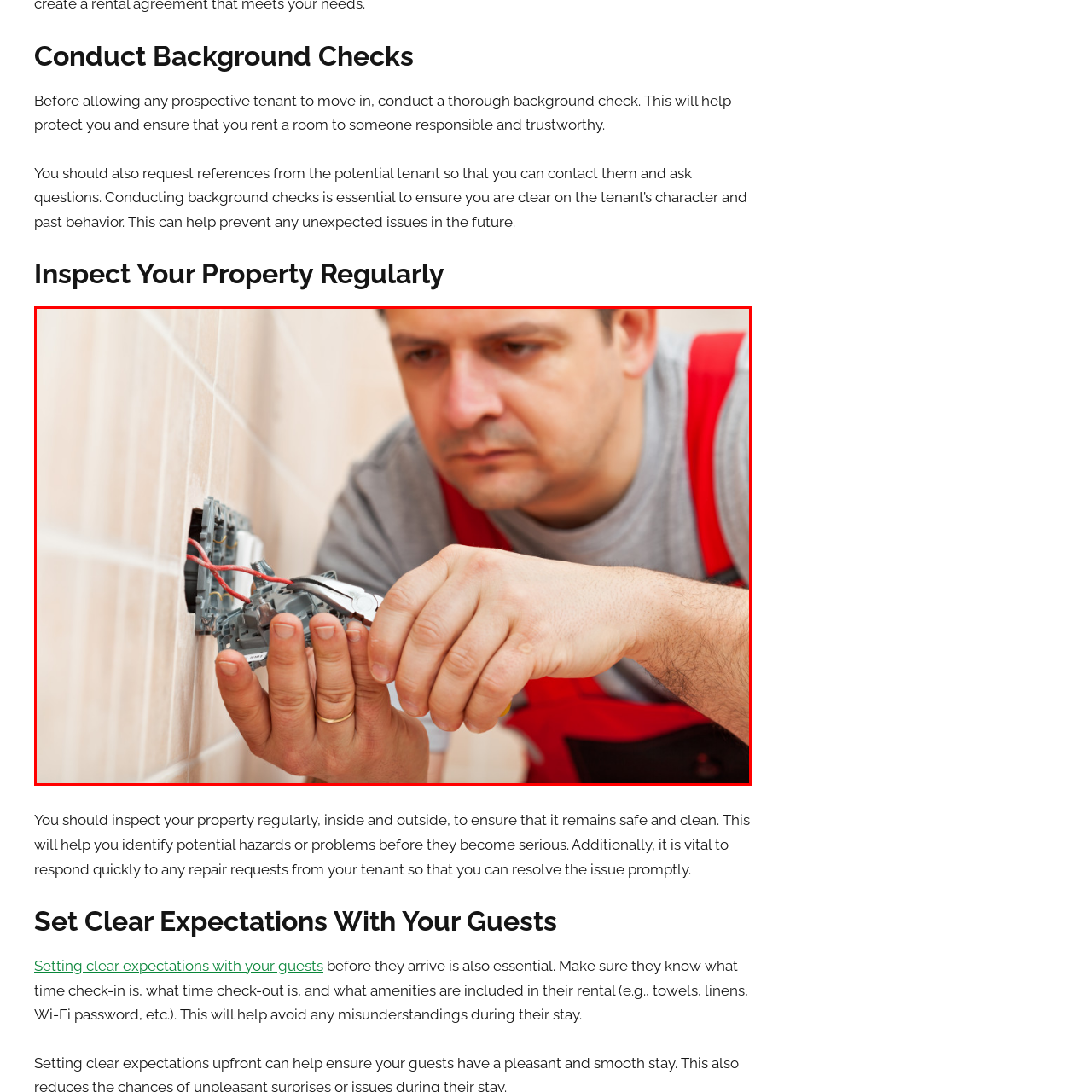View the segment outlined in white, What is the electrician handling? 
Answer using one word or phrase.

Wires and connections